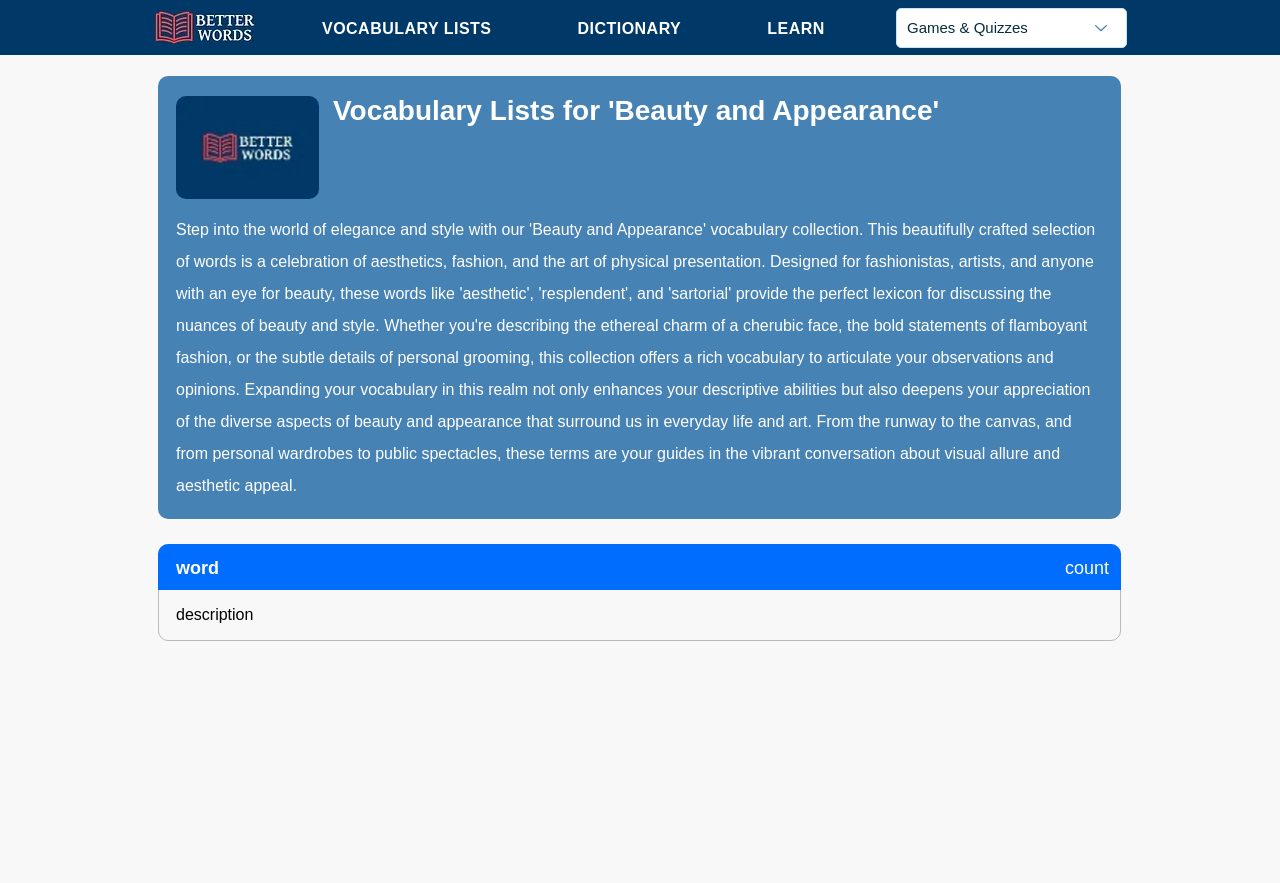Identify the main title of the webpage and generate its text content.

Vocabulary Lists for 'Beauty and Appearance'